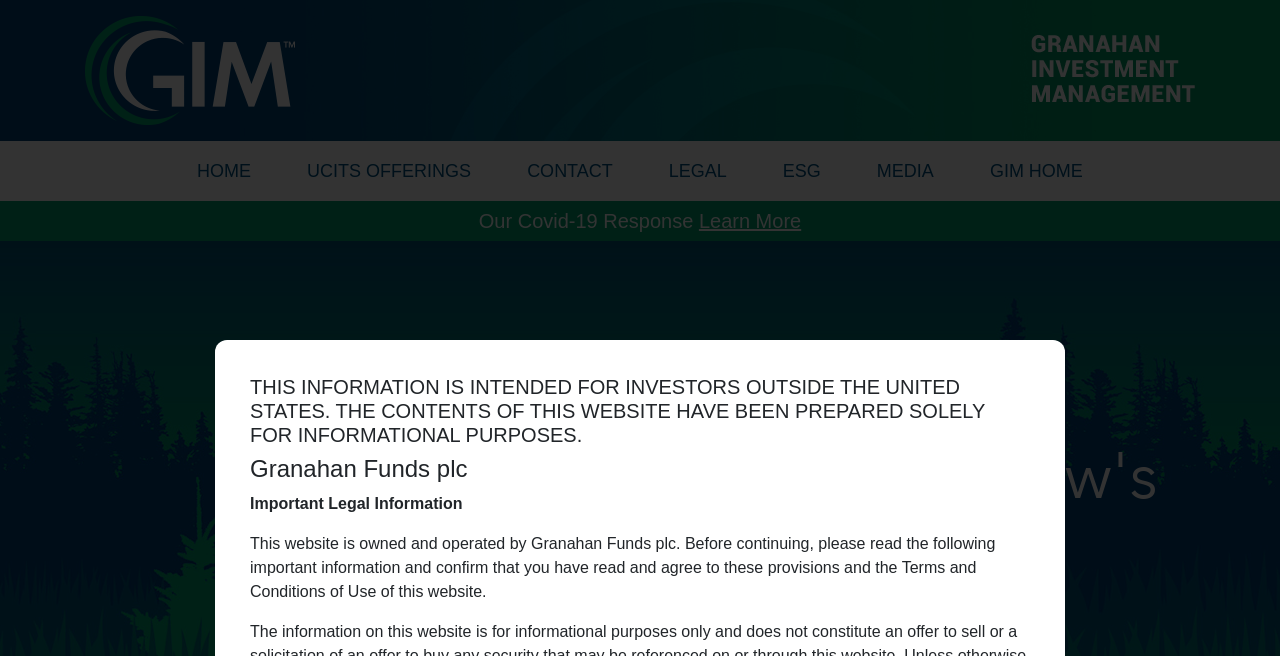Could you highlight the region that needs to be clicked to execute the instruction: "Contact Granahan Funds"?

[0.39, 0.227, 0.501, 0.294]